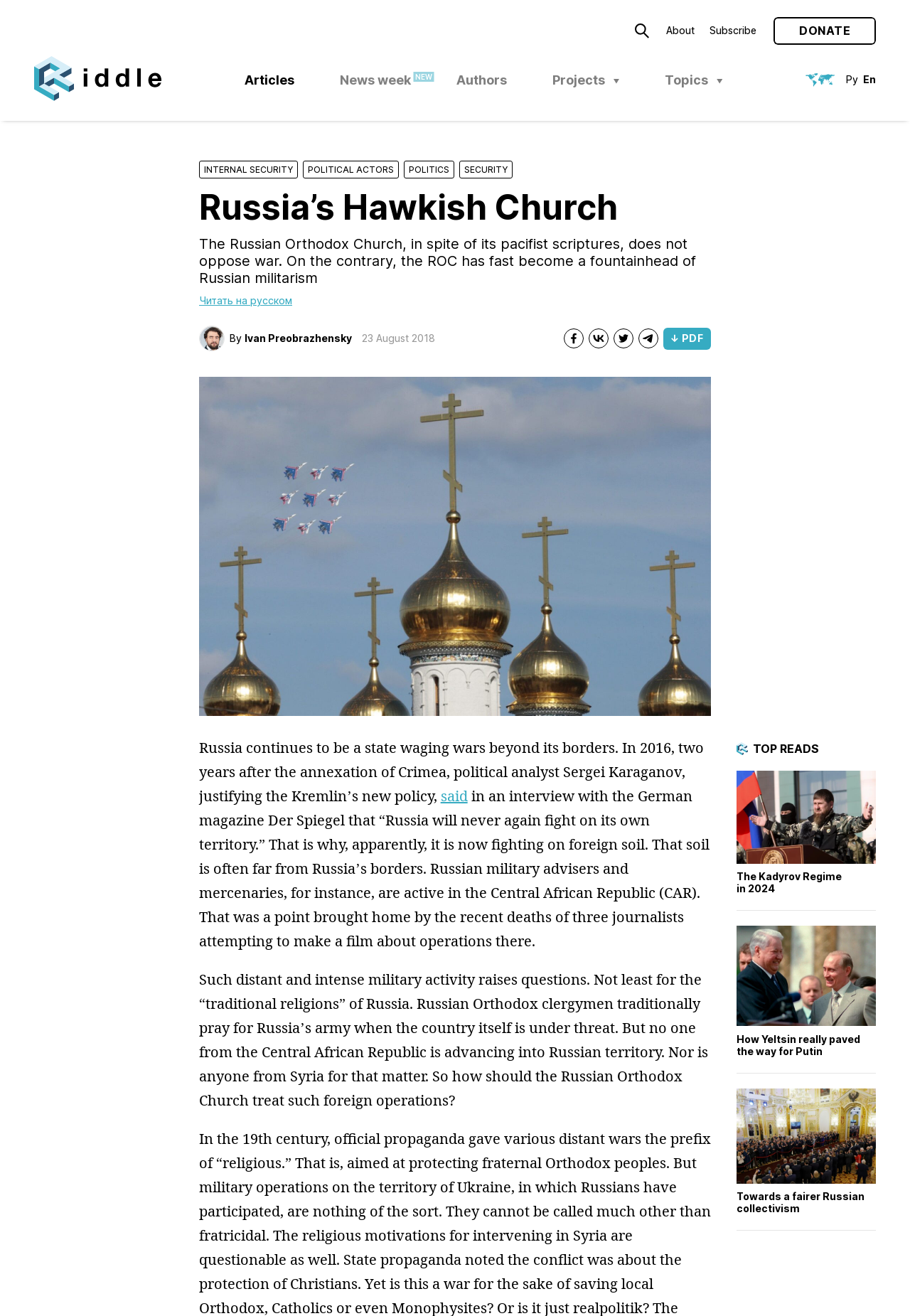Look at the image and give a detailed response to the following question: What is the date of the article?

The date of the article is mentioned in the footer of the page, indicating when the article was published.